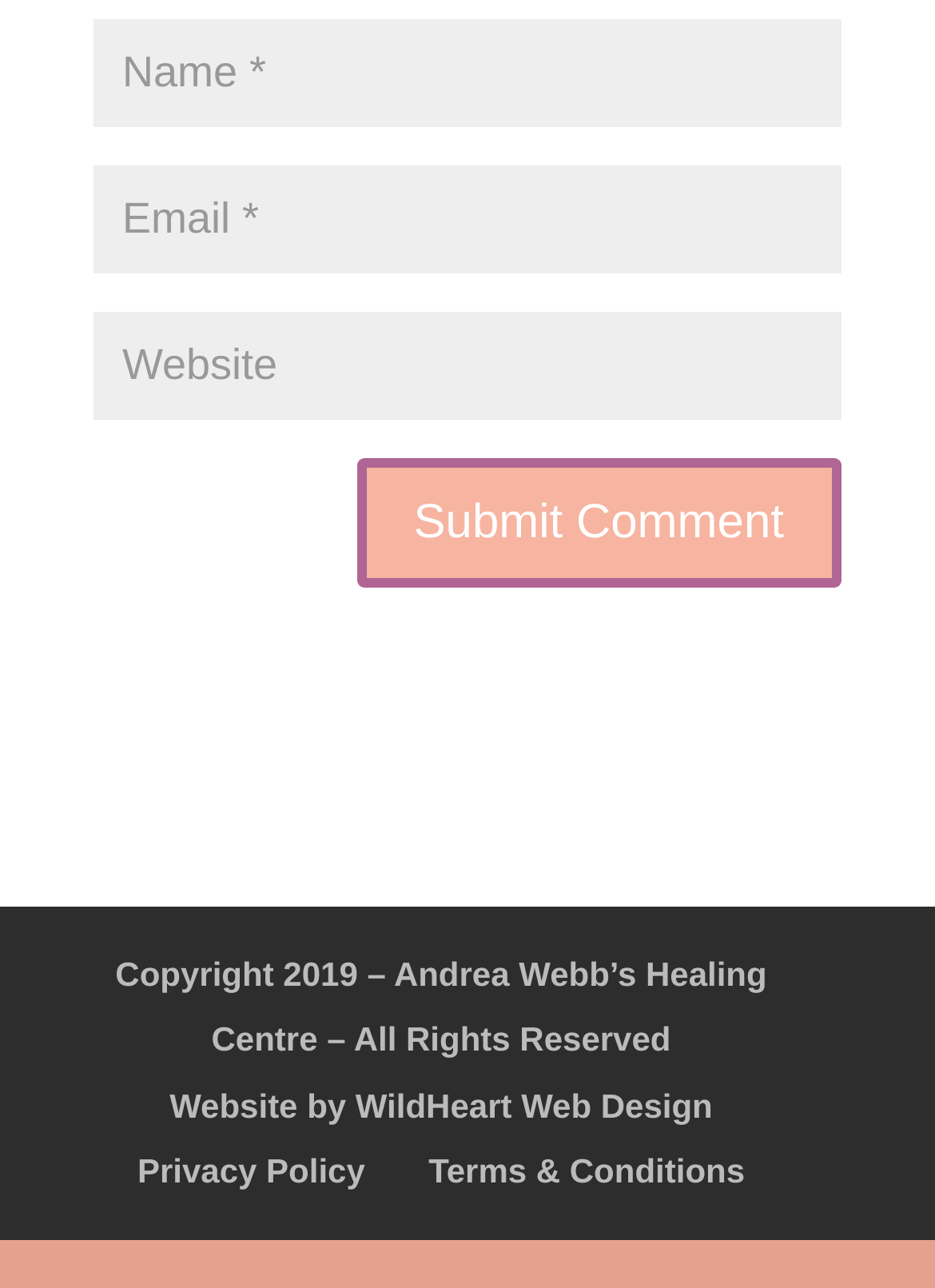What is the last link at the bottom?
Give a comprehensive and detailed explanation for the question.

The last link at the bottom has the text 'Terms & Conditions', which suggests it provides information about the terms and conditions of the website.